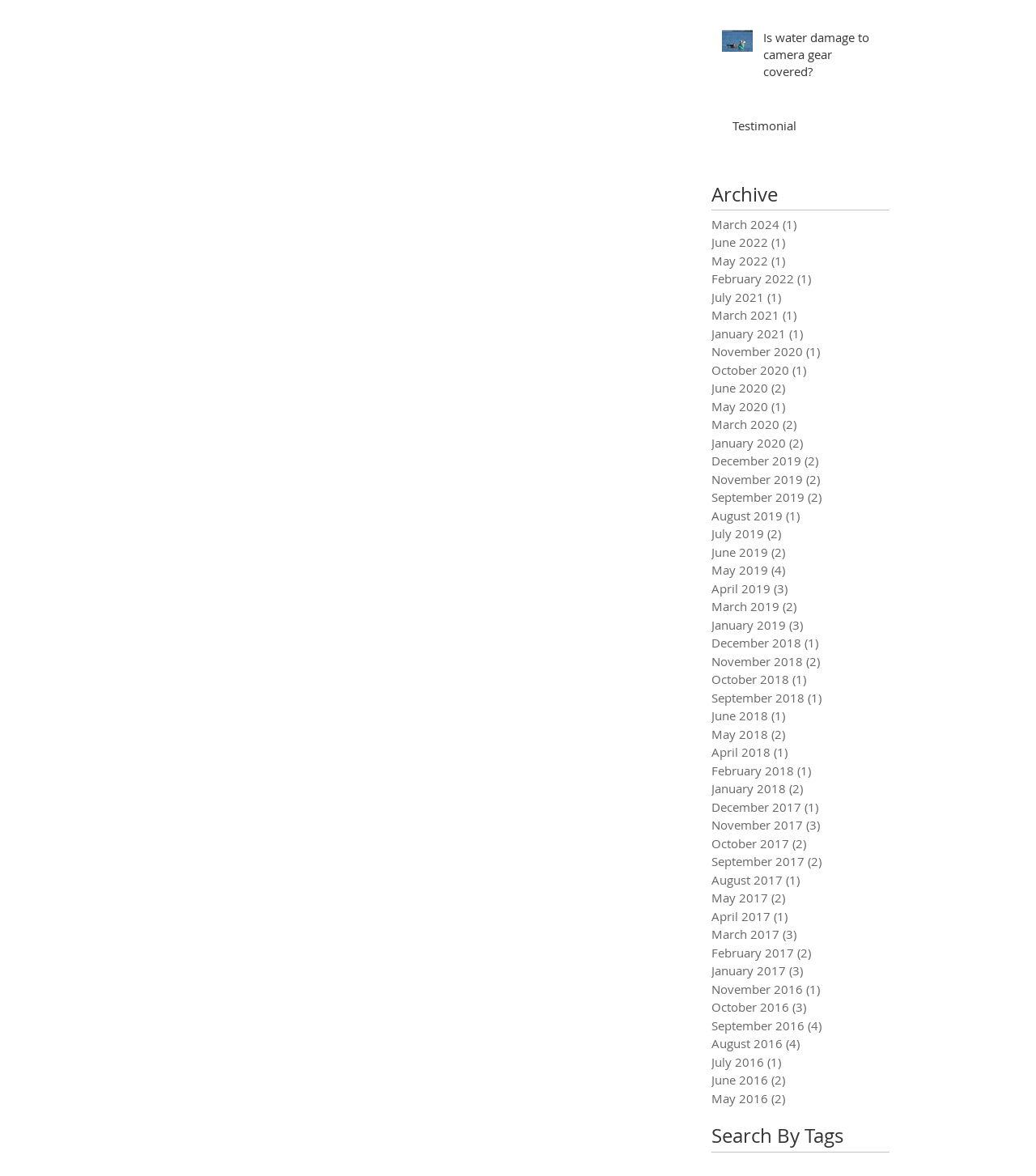Point out the bounding box coordinates of the section to click in order to follow this instruction: "view the testimonial".

[0.698, 0.092, 0.859, 0.148]